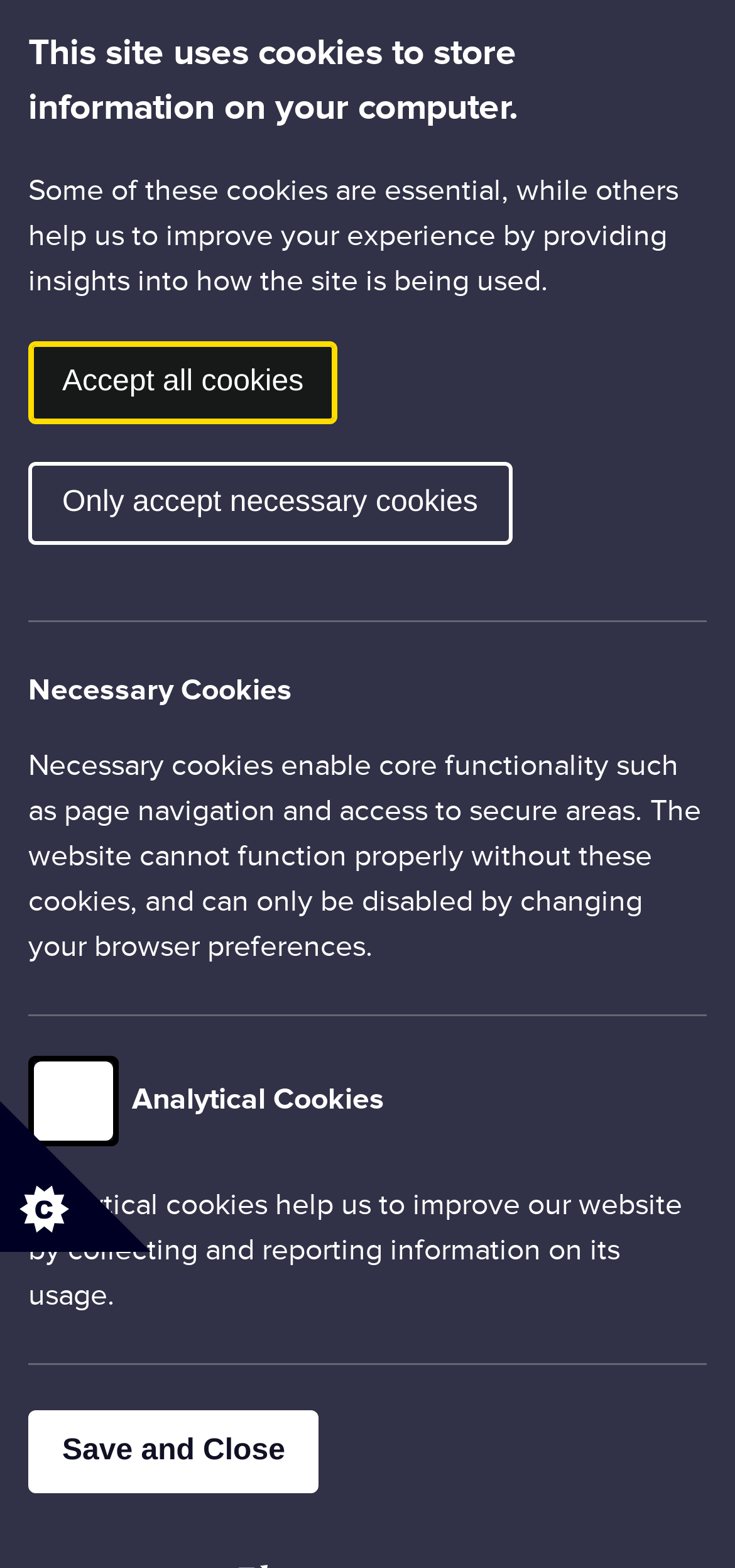Describe every aspect of the webpage comprehensively.

This webpage appears to be a court judgment or case details page from the Courts and Tribunals Judiciary website. At the top, there is a notification about cookies, with two buttons to accept or customize cookie settings. Below this, there is a heading "Necessary Cookies" followed by a description of necessary cookies and their purpose.

On the left side, there is a navigation menu with links to the homepage, judgments, and other sections. The main content area has a breadcrumb navigation bar with links to the home page and judgments. The main content is divided into sections, with headings and paragraphs describing the case details.

The case details include the claim number, court name, date, and parties involved. There is also information about the judge, the location of the hearing, and the method of hearing (MS Teams). The text is organized in a clear and structured manner, with headings and paragraphs making it easy to read and understand.

There are several buttons and links on the page, including a "Set cookie preferences" button, a "Skip to main content" link, and links to the homepage and judgments. There is also an image of the Courts and Tribunals Judiciary logo at the top. Overall, the page is well-organized and easy to navigate, with clear headings and concise text.